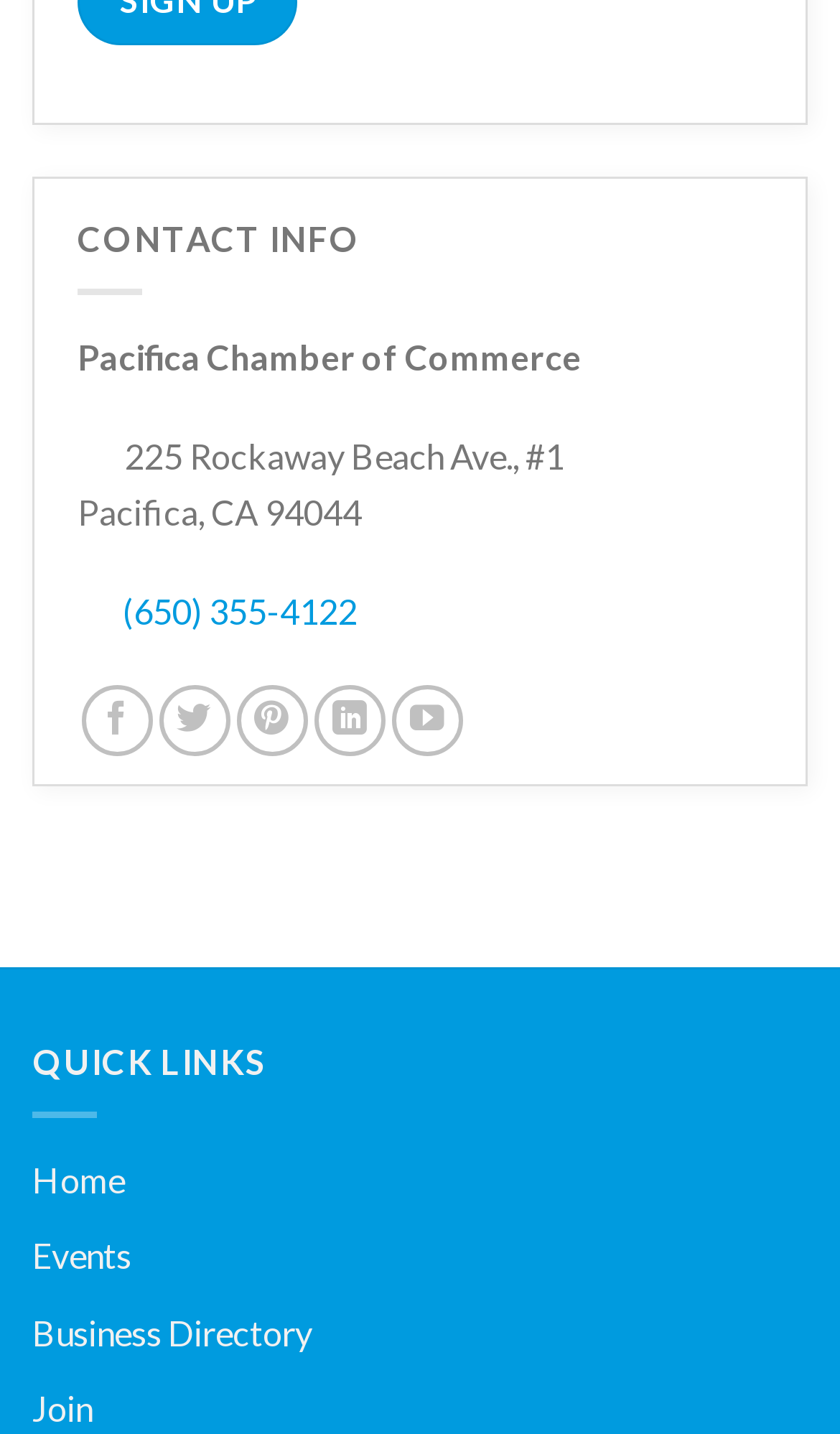Find the bounding box coordinates of the clickable area that will achieve the following instruction: "View contact information".

[0.092, 0.152, 0.43, 0.18]